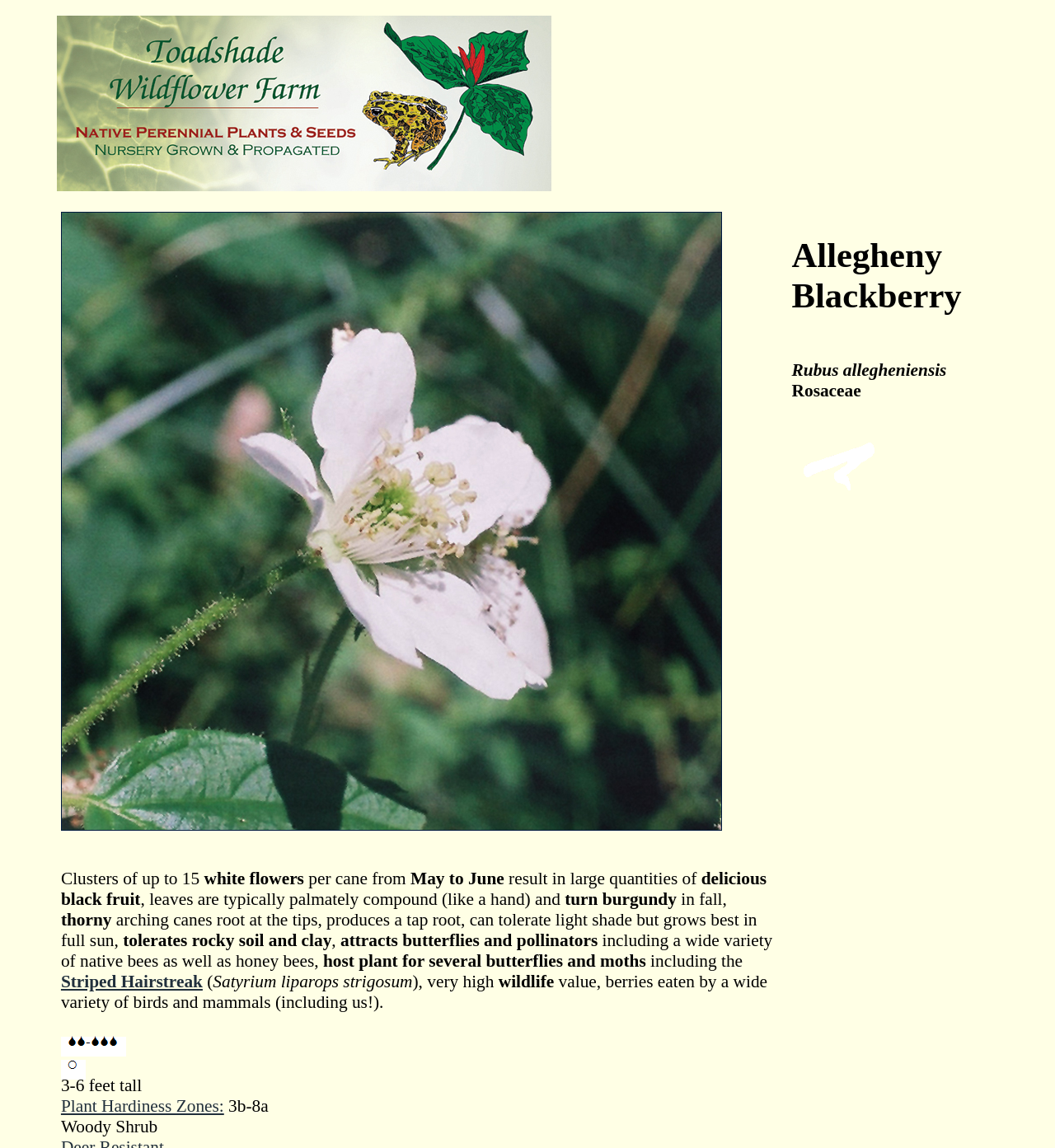What type of plant is Allegheny Blackberry?
Please analyze the image and answer the question with as much detail as possible.

The type of plant that Allegheny Blackberry is can be found in the text 'Woody Shrub' on the webpage, which is located at the bottom of the webpage.